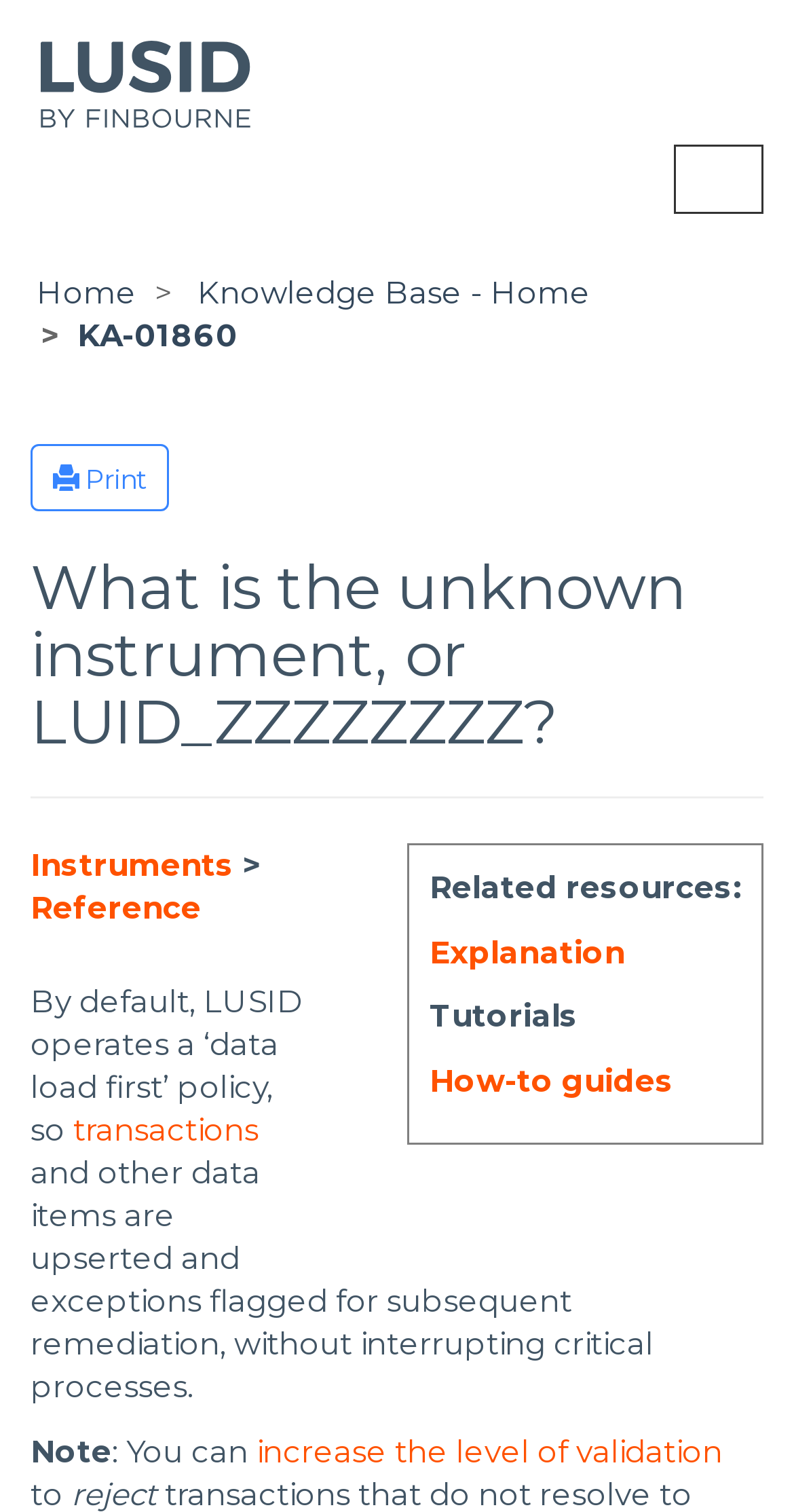Determine the bounding box coordinates of the element that should be clicked to execute the following command: "Go to 'Instruments'".

[0.038, 0.56, 0.295, 0.585]